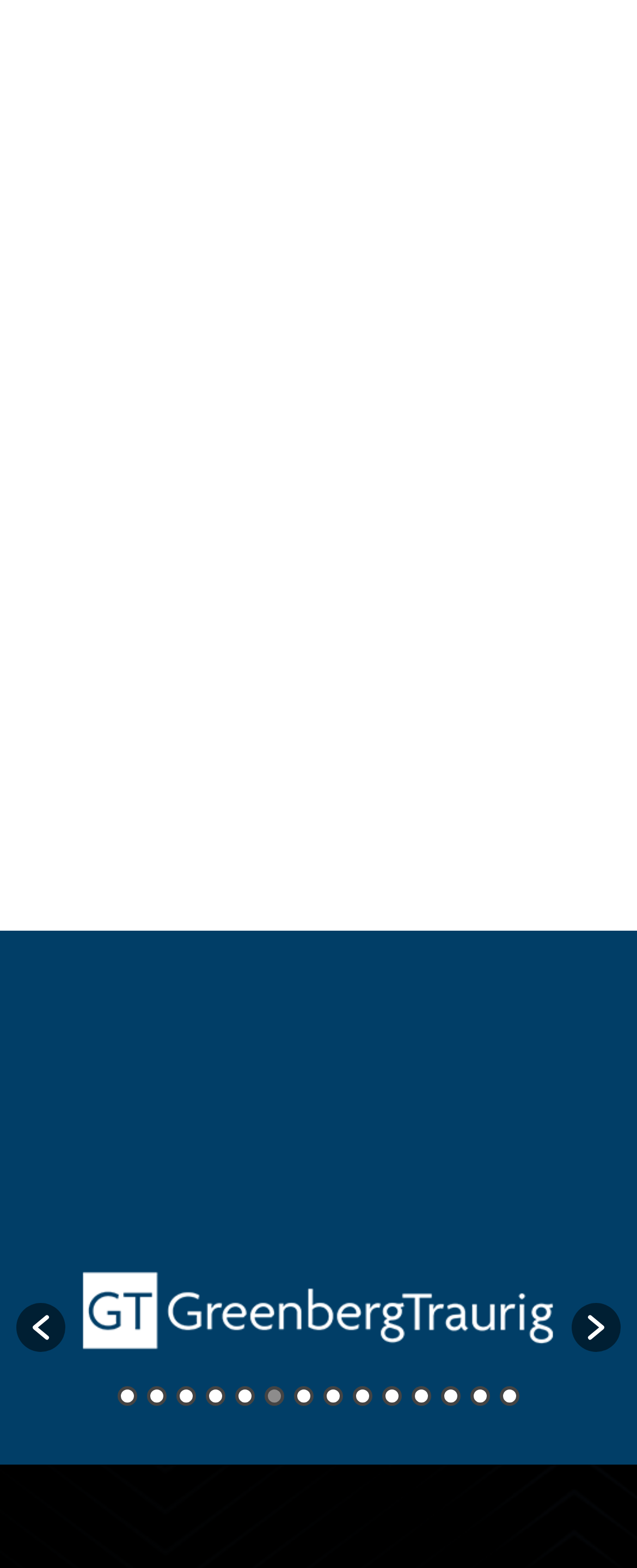What is the orientation of the toolbar?
Please look at the screenshot and answer using one word or phrase.

horizontal